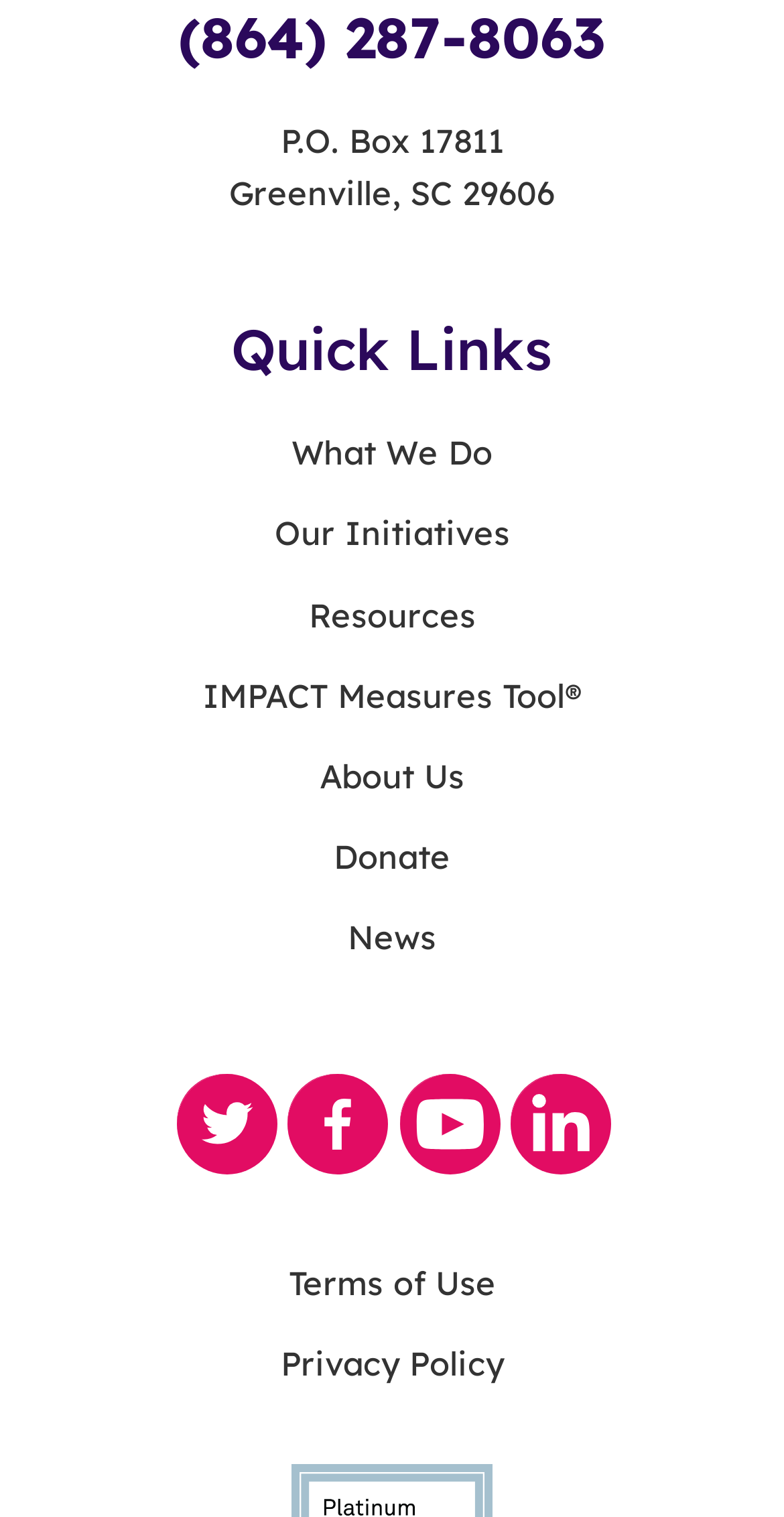Please determine the bounding box coordinates for the element that should be clicked to follow these instructions: "visit Facebook".

[0.368, 0.708, 0.491, 0.772]